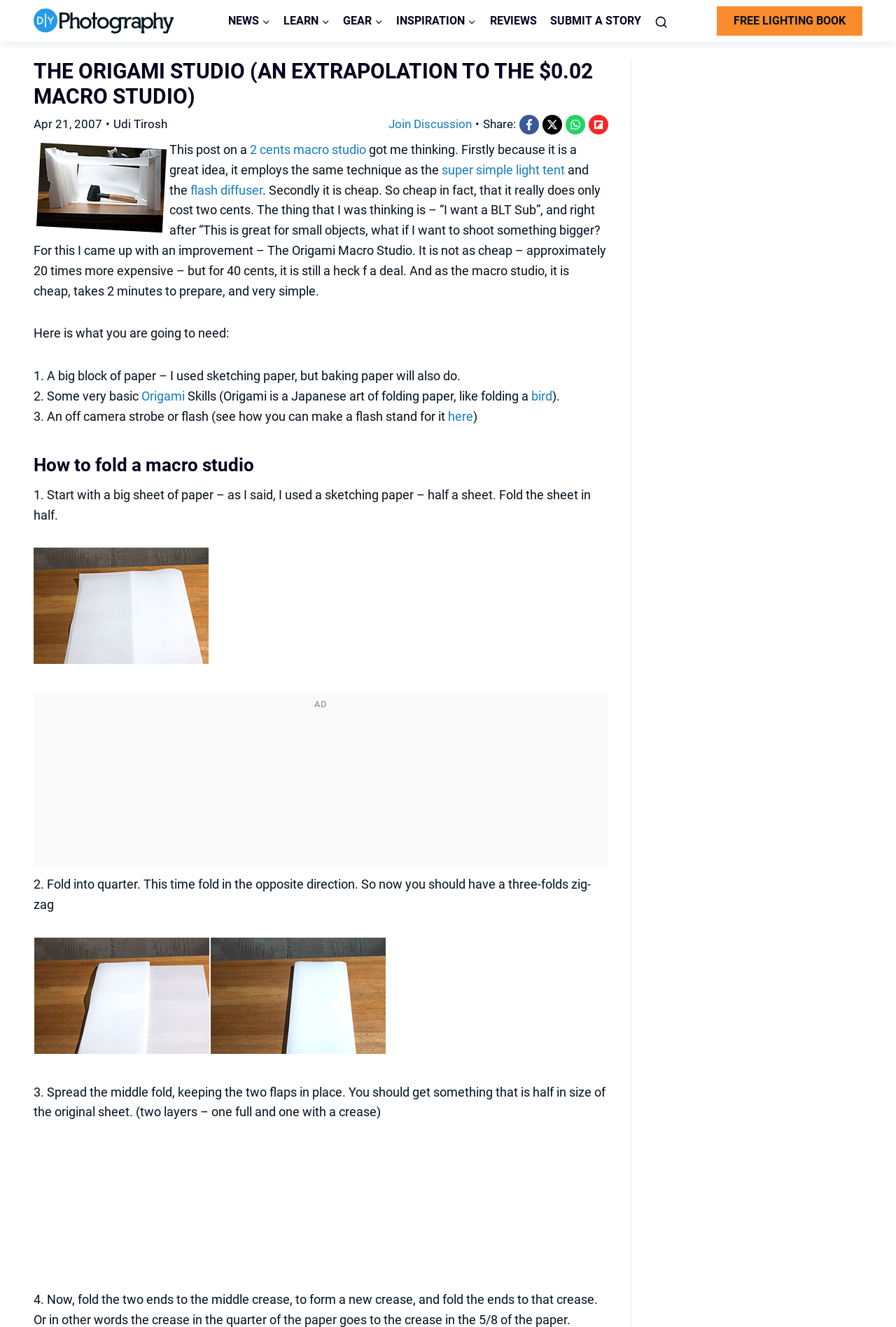Identify the title of the webpage and provide its text content.

THE ORIGAMI STUDIO (AN EXTRAPOLATION TO THE $0.02 MACRO STUDIO)